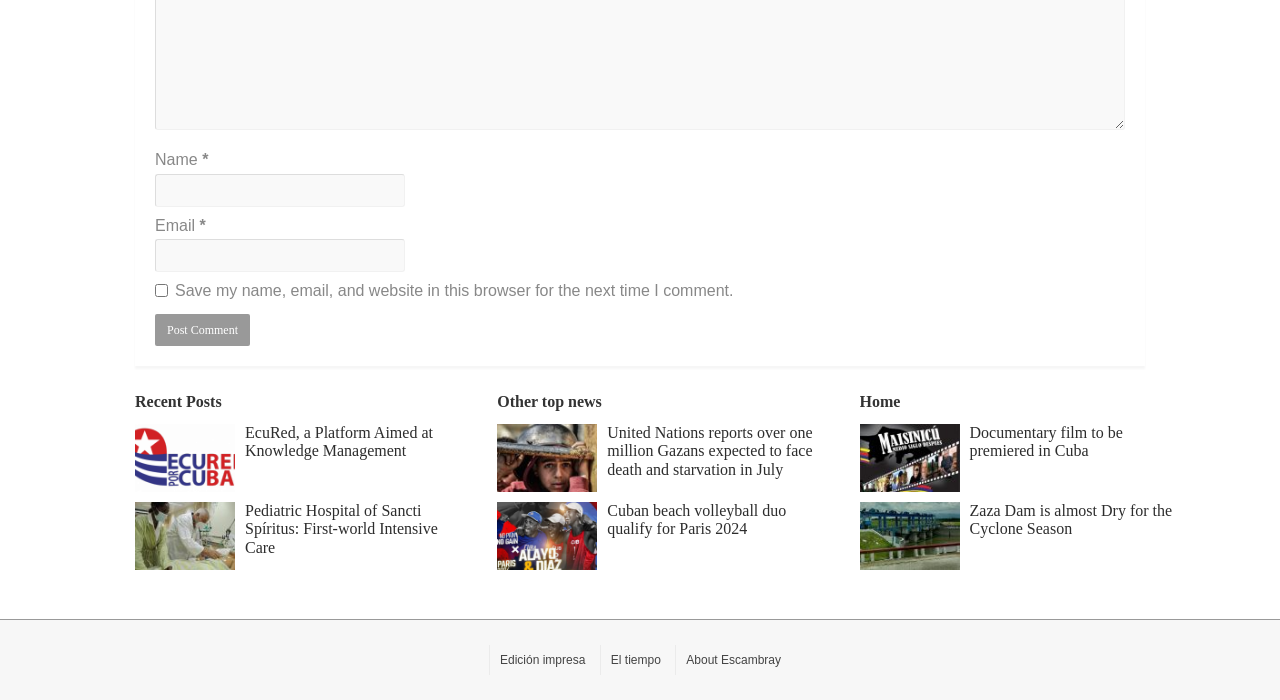Locate the bounding box coordinates of the area where you should click to accomplish the instruction: "Visit Home".

[0.671, 0.605, 0.75, 0.703]